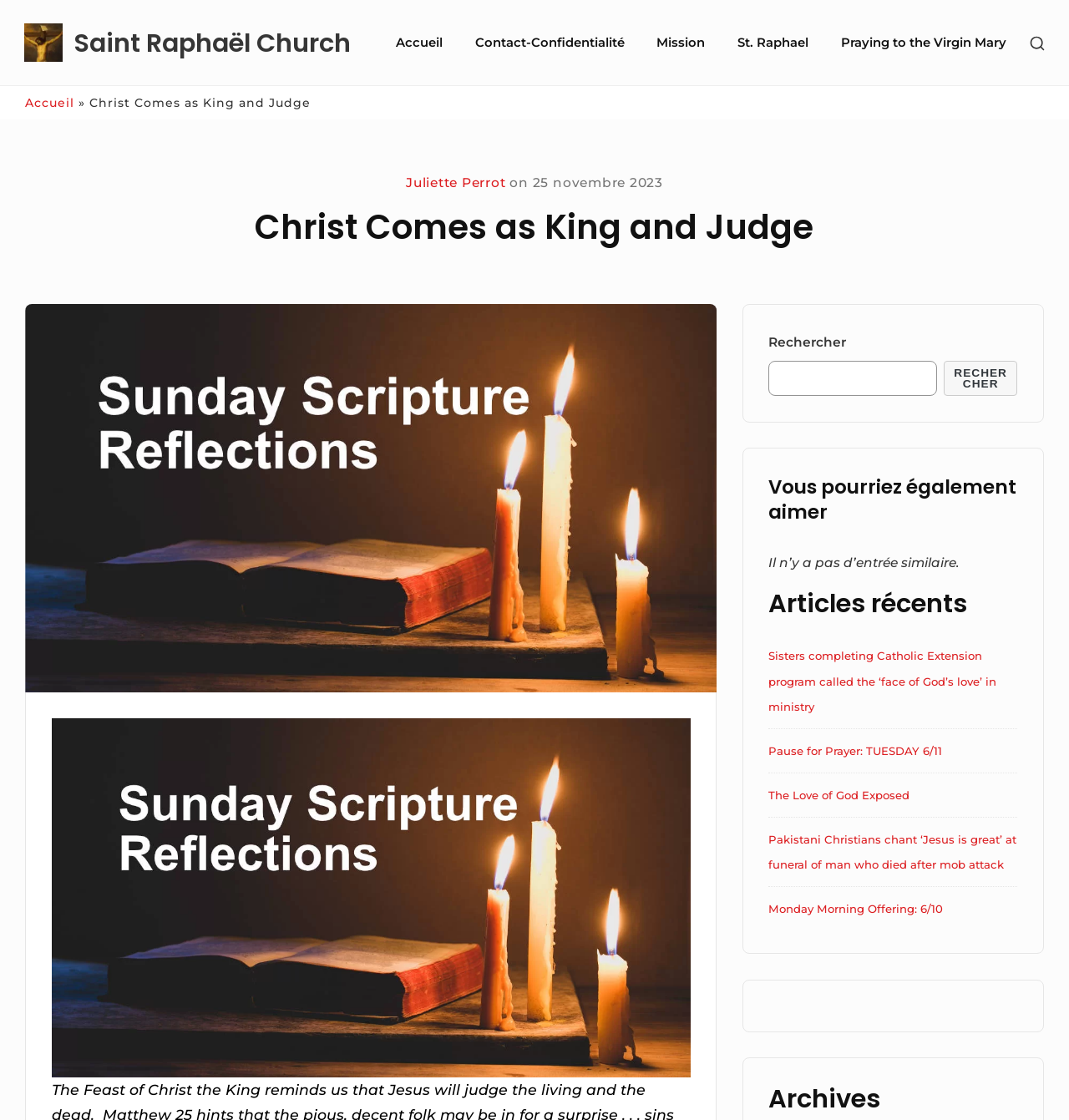Please provide a brief answer to the question using only one word or phrase: 
How many recent articles are listed?

5